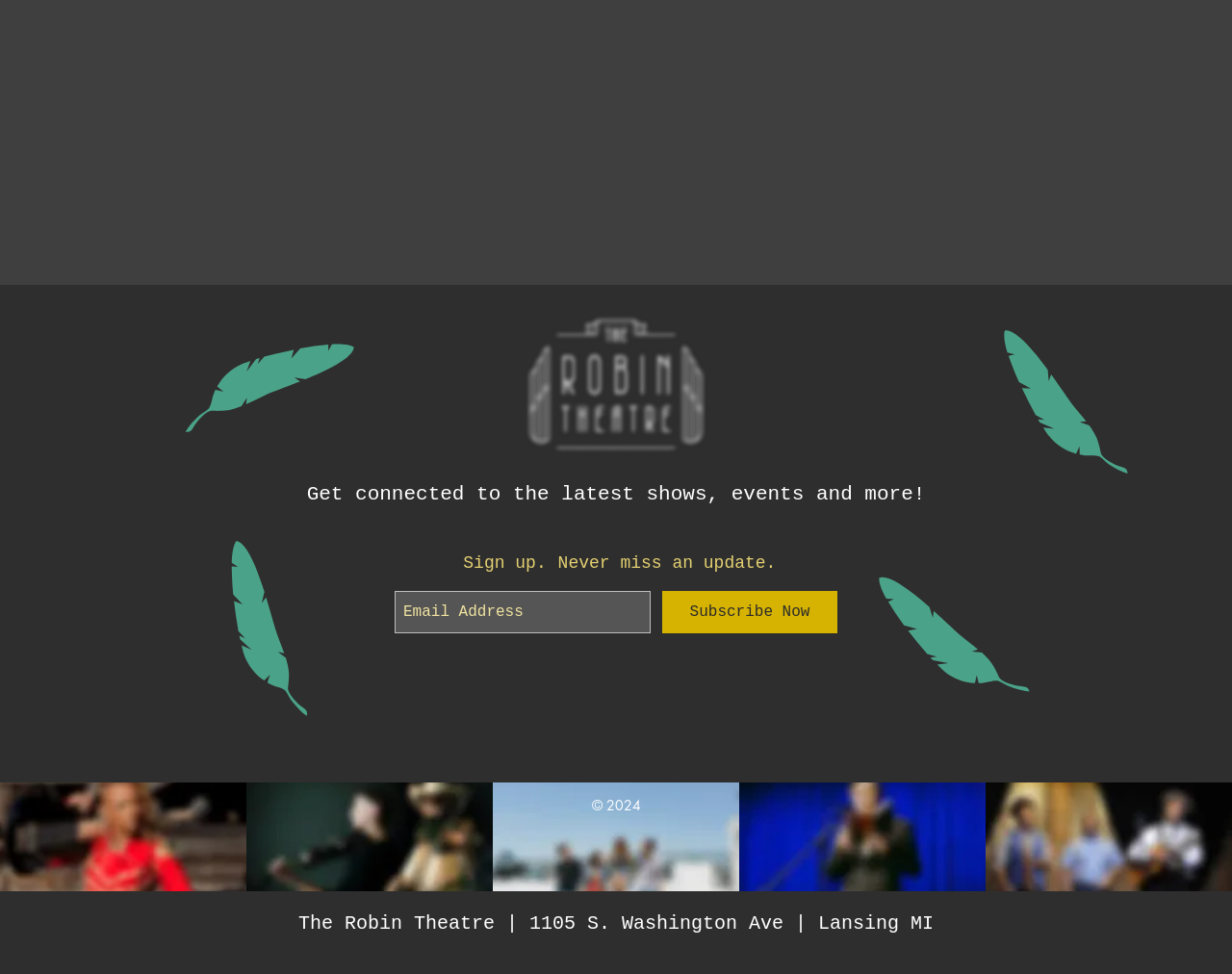Determine the bounding box for the UI element as described: "aria-label="Email Address" name="email" placeholder="Email Address"". The coordinates should be represented as four float numbers between 0 and 1, formatted as [left, top, right, bottom].

[0.32, 0.607, 0.528, 0.65]